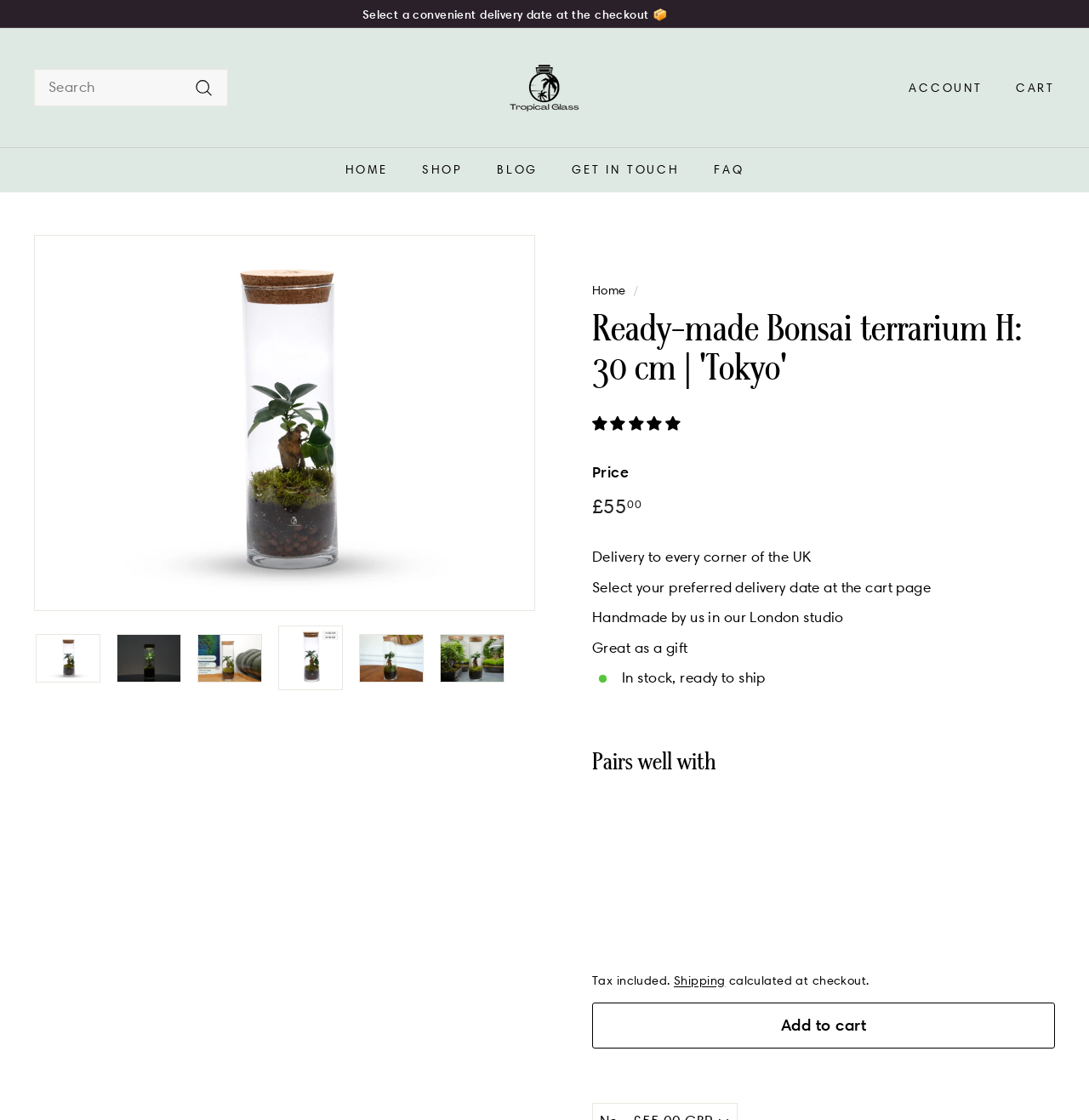Please specify the bounding box coordinates of the clickable section necessary to execute the following command: "Search for a product".

[0.031, 0.062, 0.209, 0.095]